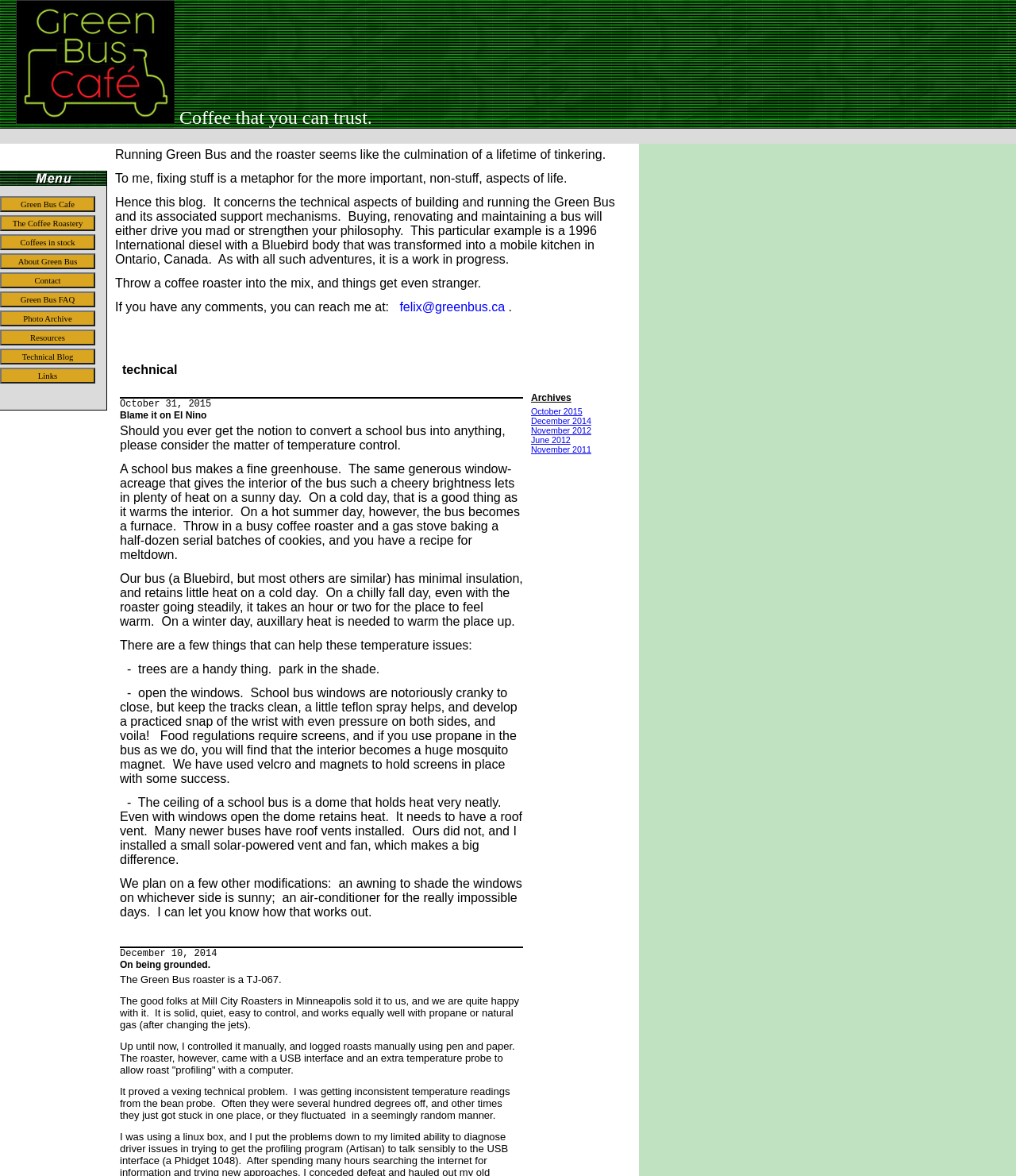Create an in-depth description of the webpage, covering main sections.

The webpage is about a mobile kitchen built in a school bus, with a focus on the technical aspects of the project. At the top of the page, there is a header with the title "School Bus Renovation" and a logo image. Below the header, there is a table with two rows, each containing a cell with an image and a cell with a table. The first table has a single row with a cell containing the text "Coffee that you can trust." The second table has multiple rows, each containing a button with a label such as "Green Bus Cafe" or "The Coffee Roastery", accompanied by a small image.

To the right of the tables, there is a block of text that describes the author's experience with renovating a school bus into a mobile kitchen. The text explains that the project is a work in progress and that the author will share their experiences and lessons learned on the blog.

Below the text, there is a section with a heading "Archives" and a list of links to older blog posts, organized by month and year. Each link is accompanied by a small image.

The page also features several images, including a logo image at the top, small images next to the buttons in the table, and a few larger images scattered throughout the page. The overall layout is organized and easy to navigate, with clear headings and concise text.